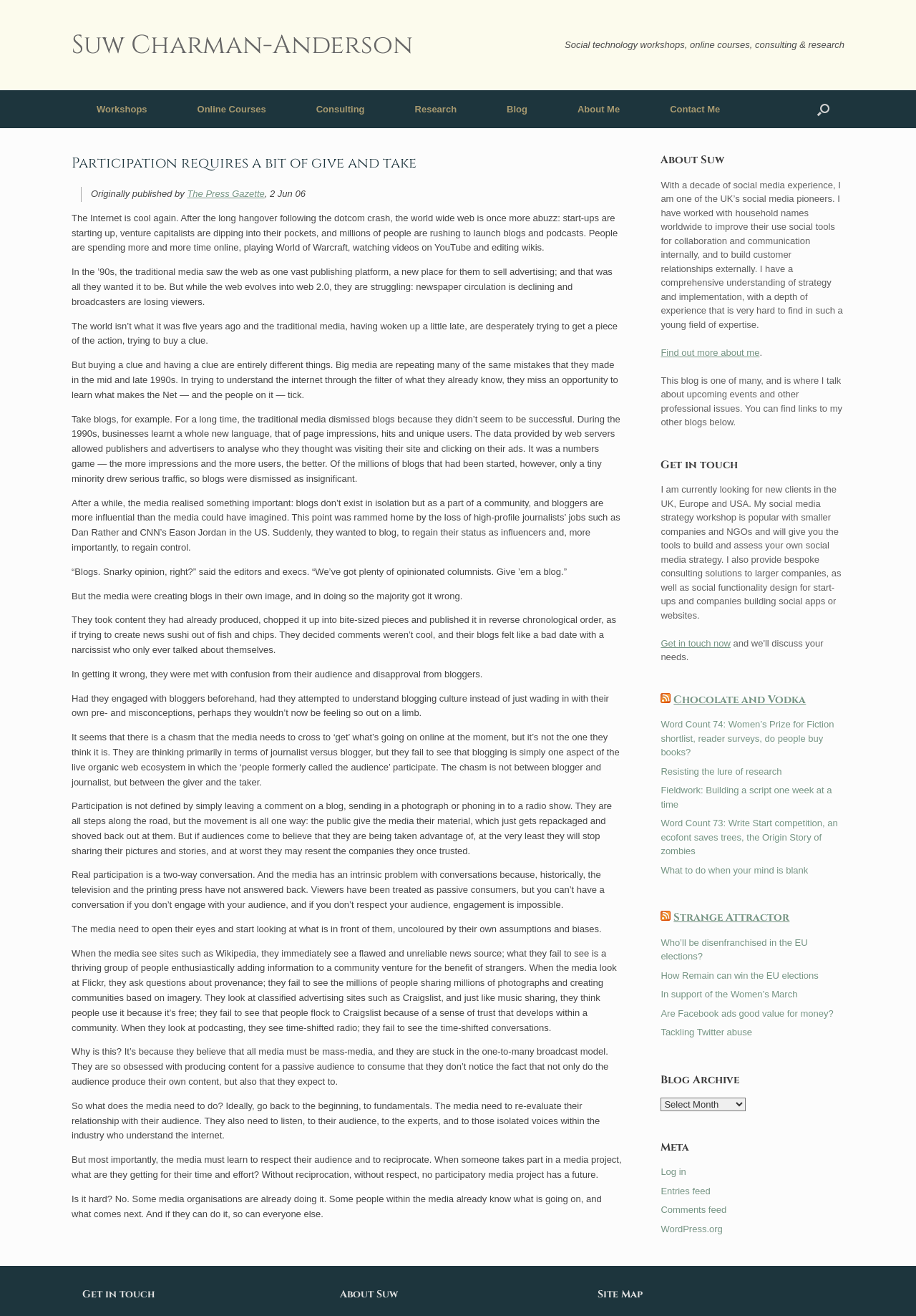How many links are there in the 'Get in touch' section?
Analyze the image and deliver a detailed answer to the question.

In the 'Get in touch' section, there are two links: 'Get in touch now' and 'Find out more about me'. These links are located below the heading 'Get in touch' and are used to contact the author or learn more about her.